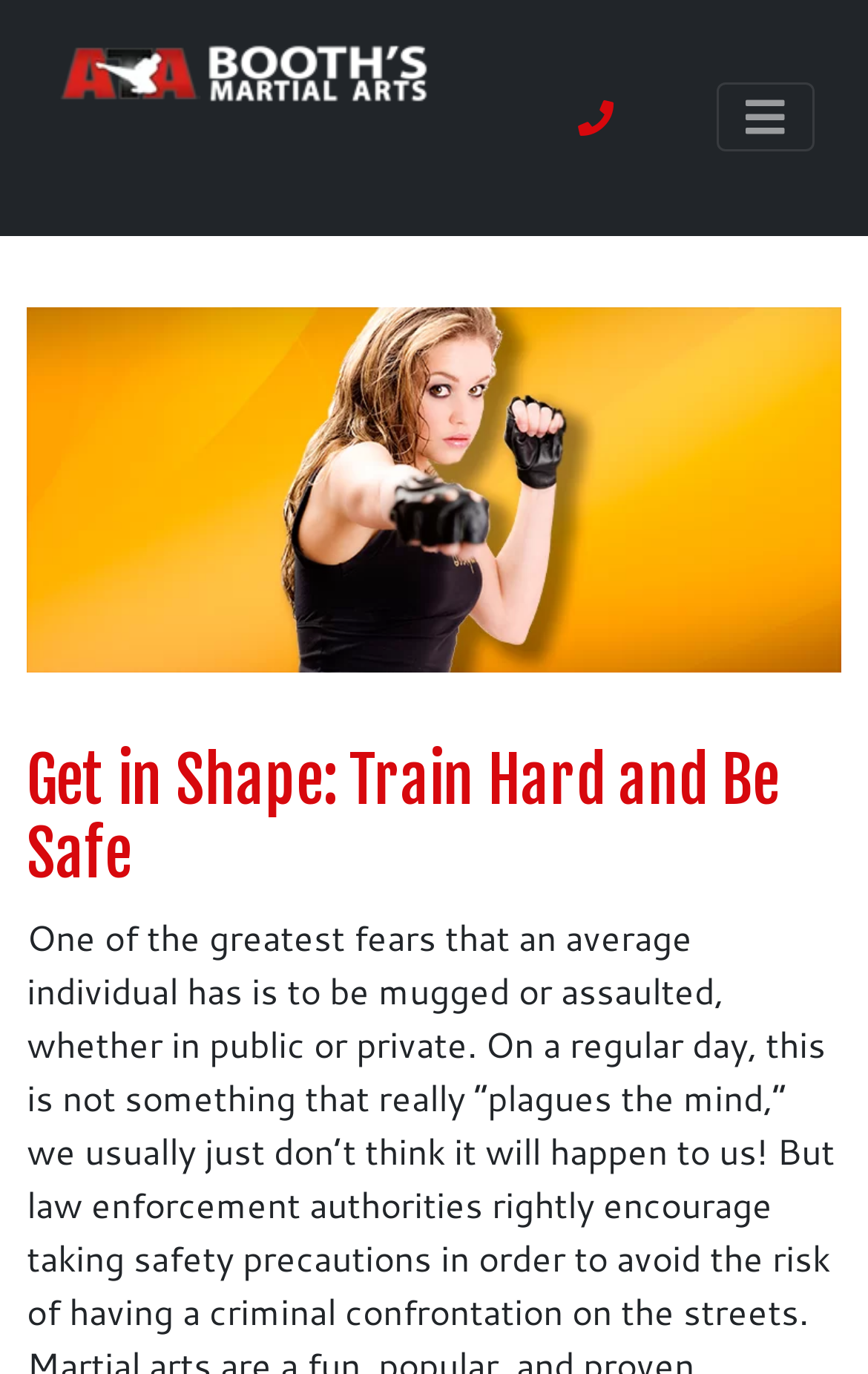What is the main topic of the webpage?
Refer to the image and offer an in-depth and detailed answer to the question.

Although the main heading 'Get in Shape: Train Hard and Be Safe' does not explicitly mention martial arts, the presence of the Booth ATA Martial Arts logo and the overall design of the webpage suggest that the main topic is related to martial arts.